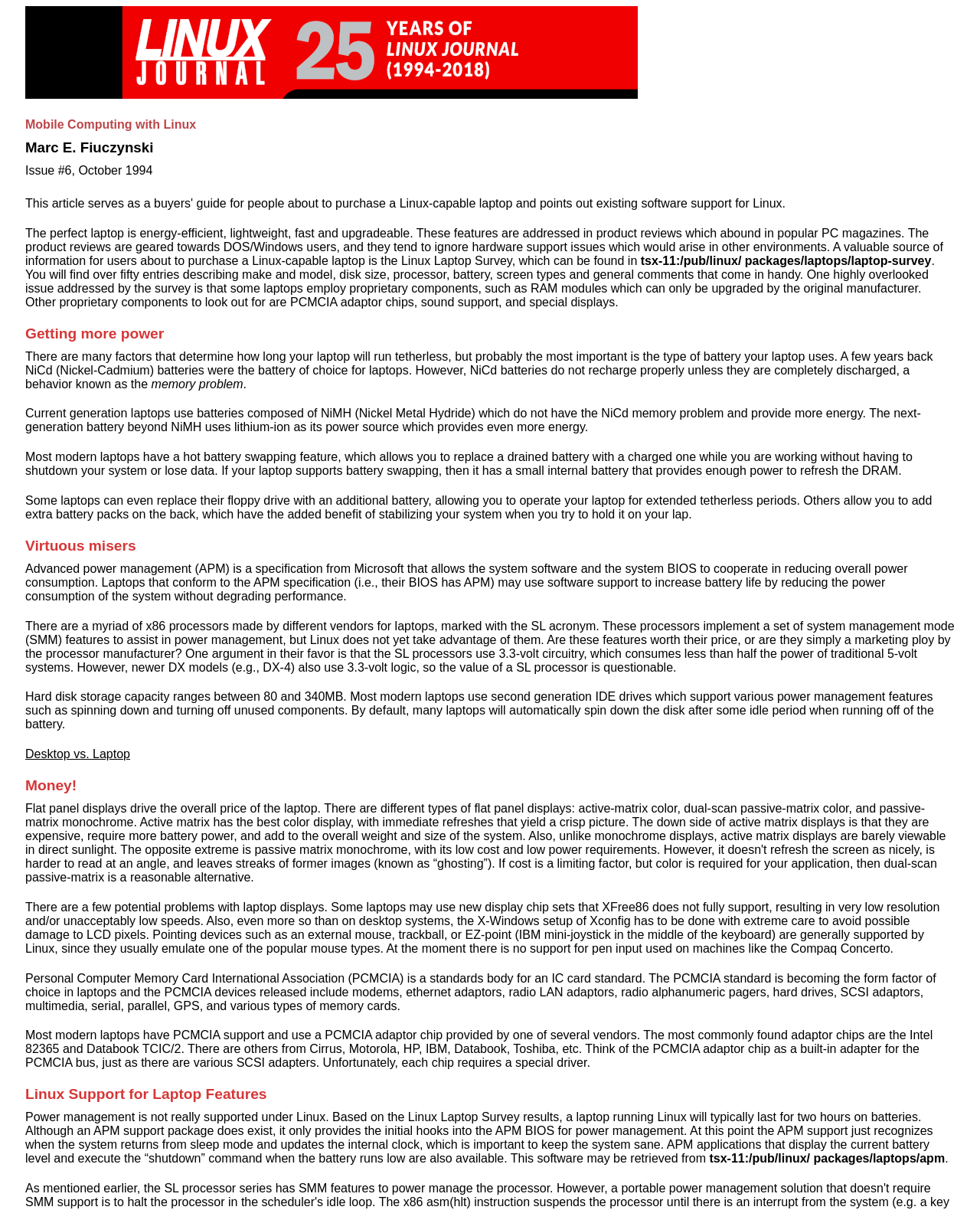Generate a comprehensive description of the contents of the webpage.

This webpage is a buyers' guide for people about to purchase a Linux-capable laptop, focusing on existing software support for Linux. At the top, there is a link to "LJ Archive" accompanied by an image, followed by a heading "Mobile Computing with Linux" and a subheading "Marc E. Fiuczynski". Below this, there is a static text "Issue #6, October 1994".

The main content of the webpage is divided into several sections, each with a heading. The first section discusses the importance of considering hardware support issues when purchasing a laptop, and mentions the Linux Laptop Survey as a valuable source of information. This section also highlights the issue of proprietary components in some laptops.

The next section, "Getting more power", discusses factors that determine how long a laptop will run on battery power, including the type of battery used. It explains the advantages of NiMH and lithium-ion batteries over NiCd batteries.

The following section, "Virtuous misers", talks about advanced power management (APM) and its role in reducing power consumption. It also mentions the limitations of Linux in taking advantage of APM features.

The webpage then discusses hard disk storage capacity, ranging from 80 to 340MB, and the power management features of modern laptops. There is also a link to "Desktop vs. Laptop" in this section.

The section "Money!" discusses potential problems with laptop displays, including limited support for new display chip sets and the importance of careful X-Windows setup to avoid damaging LCD pixels. It also mentions the support for pointing devices such as external mice and trackballs.

The next section discusses PCMCIA devices, including modems, ethernet adaptors, and hard drives, and the need for special drivers for each PCMCIA adaptor chip.

Finally, the section "Linux Support for Laptop Features" discusses the limited support for power management under Linux, citing the Linux Laptop Survey results, and mentions the availability of APM support packages and applications.